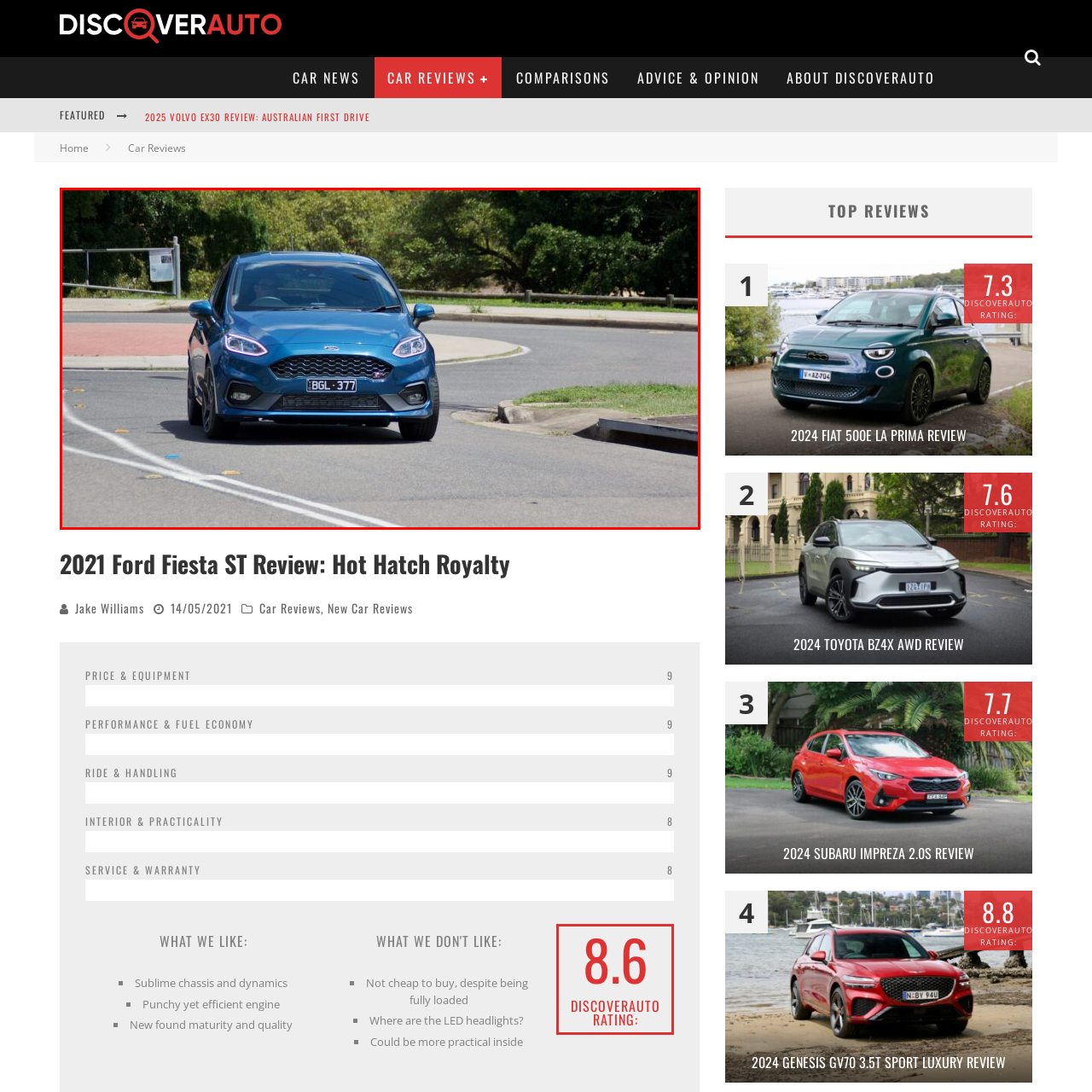View the section of the image outlined in red, What is displayed prominently in the front of the car? Provide your response in a single word or brief phrase.

Aggressive grille and headlights